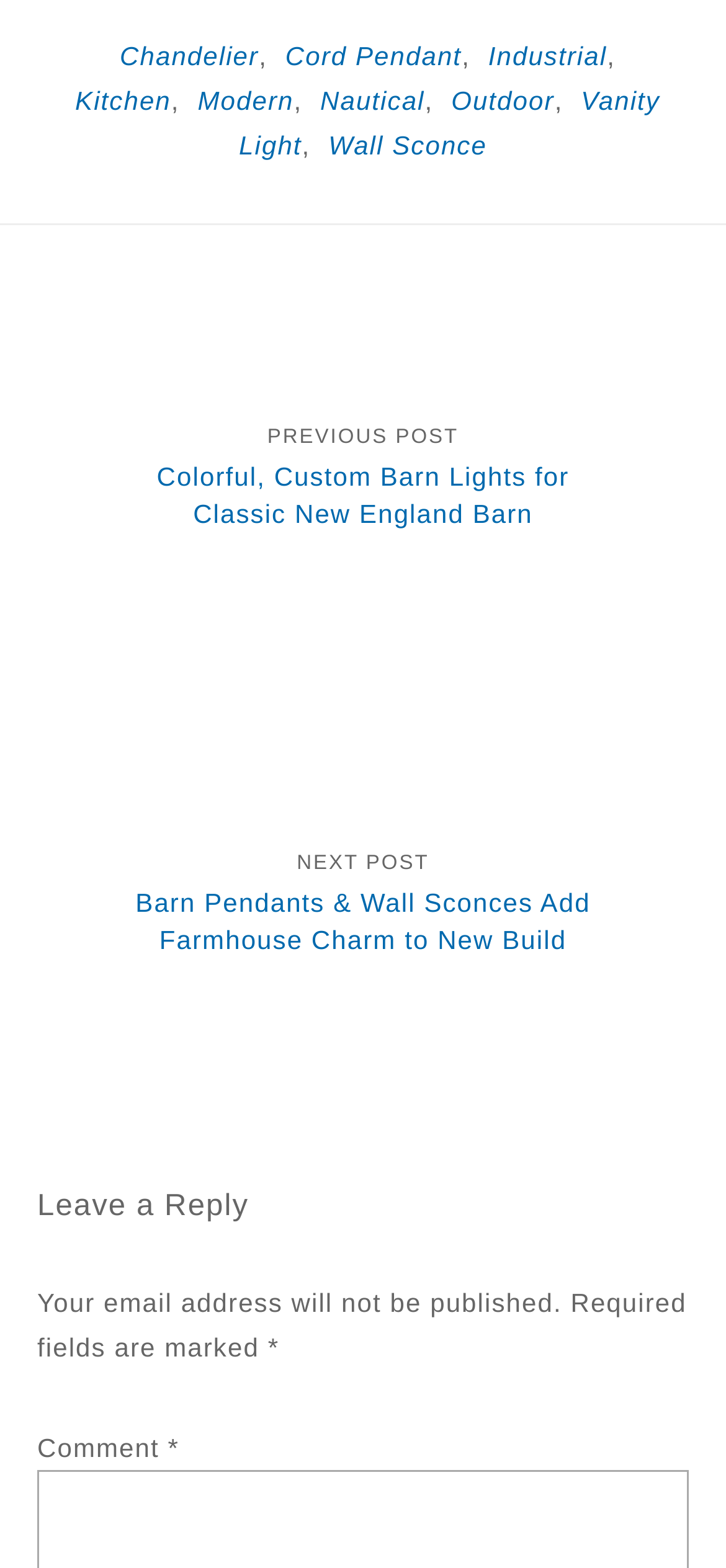Locate the bounding box of the user interface element based on this description: "Modern".

[0.272, 0.054, 0.405, 0.073]